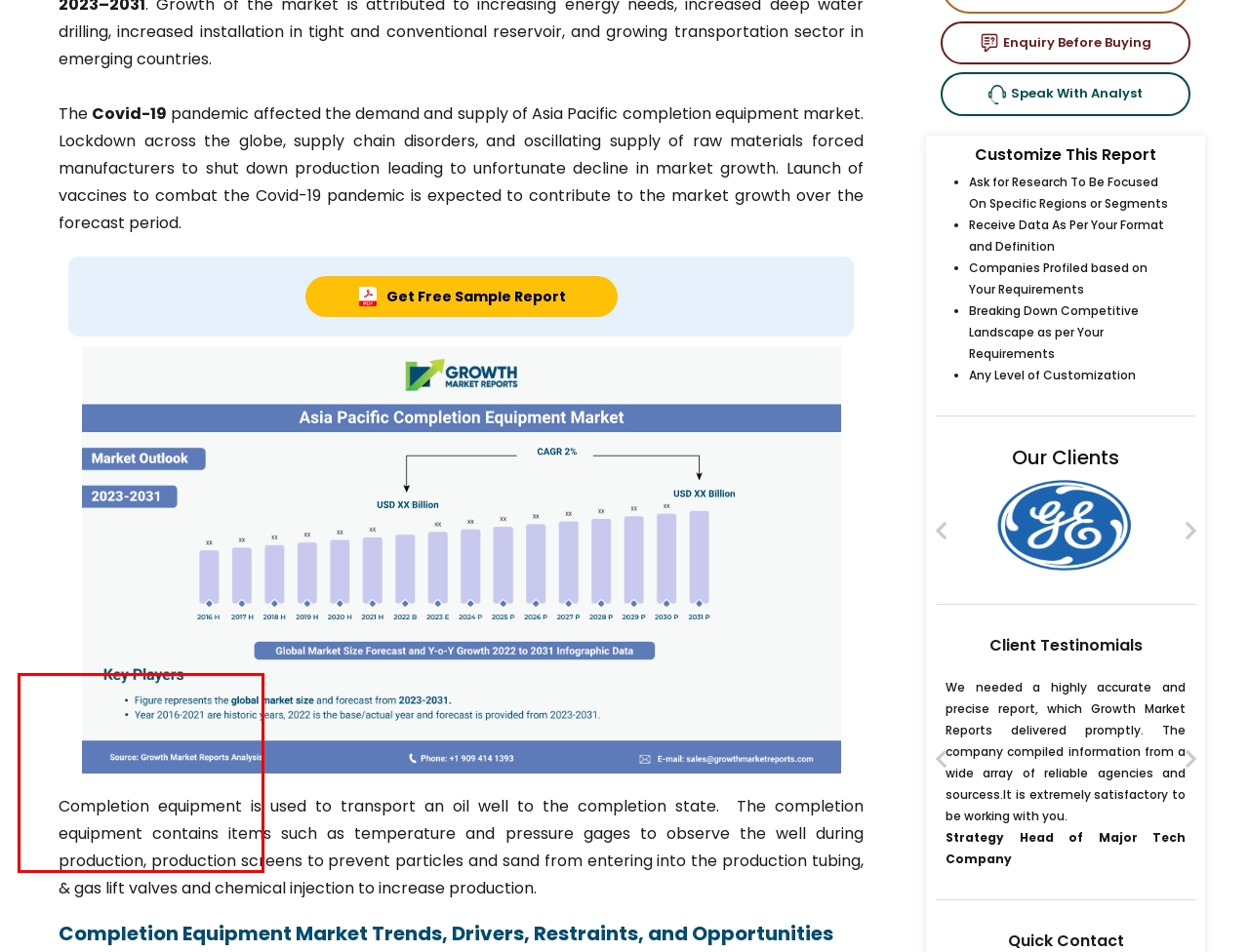Review the webpage screenshot provided, and perform OCR to extract the text from the red bounding box.

We needed a highly accurate and precise report, which Growth Market Reports delivered promptly. The company compiled information from a wide array of reliable agencies and sourcess.It is extremely satisfactory to be working with you. Strategy Head of Major Tech Company